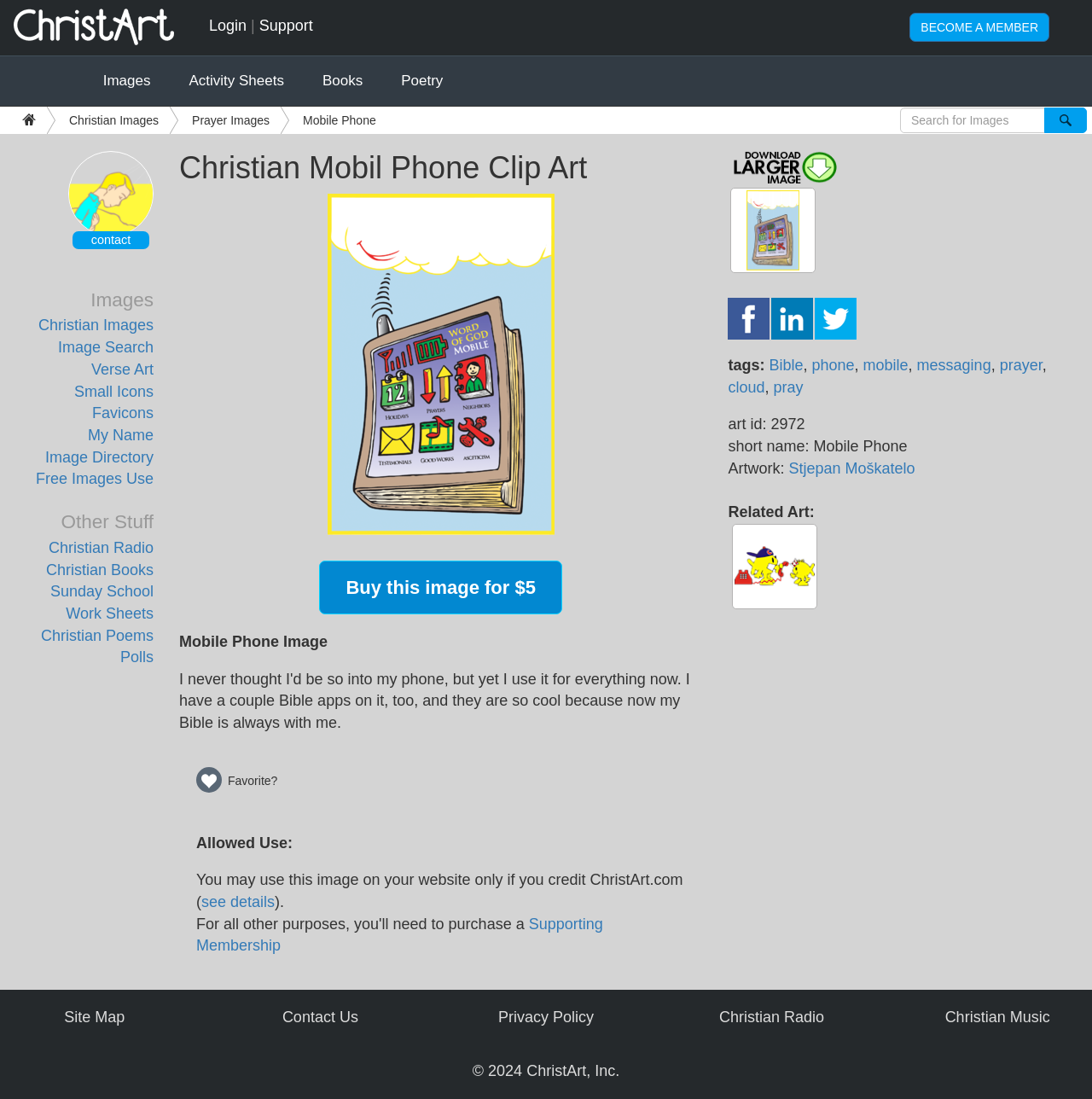Please find the bounding box coordinates of the element that needs to be clicked to perform the following instruction: "Contact us". The bounding box coordinates should be four float numbers between 0 and 1, represented as [left, top, right, bottom].

[0.066, 0.211, 0.137, 0.227]